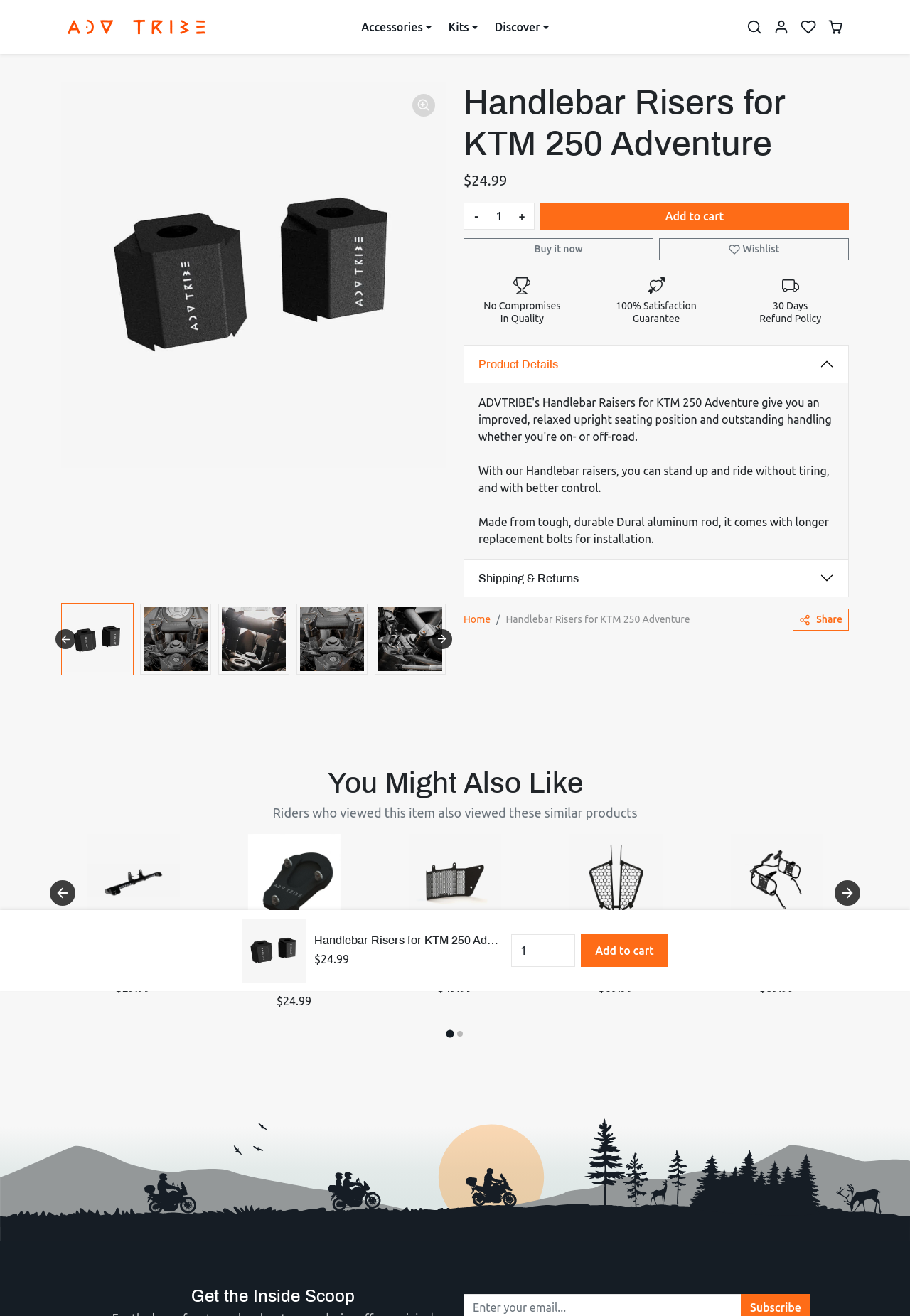Provide a short answer using a single word or phrase for the following question: 
What is the material of the handlebar risers?

Dural aluminum rod